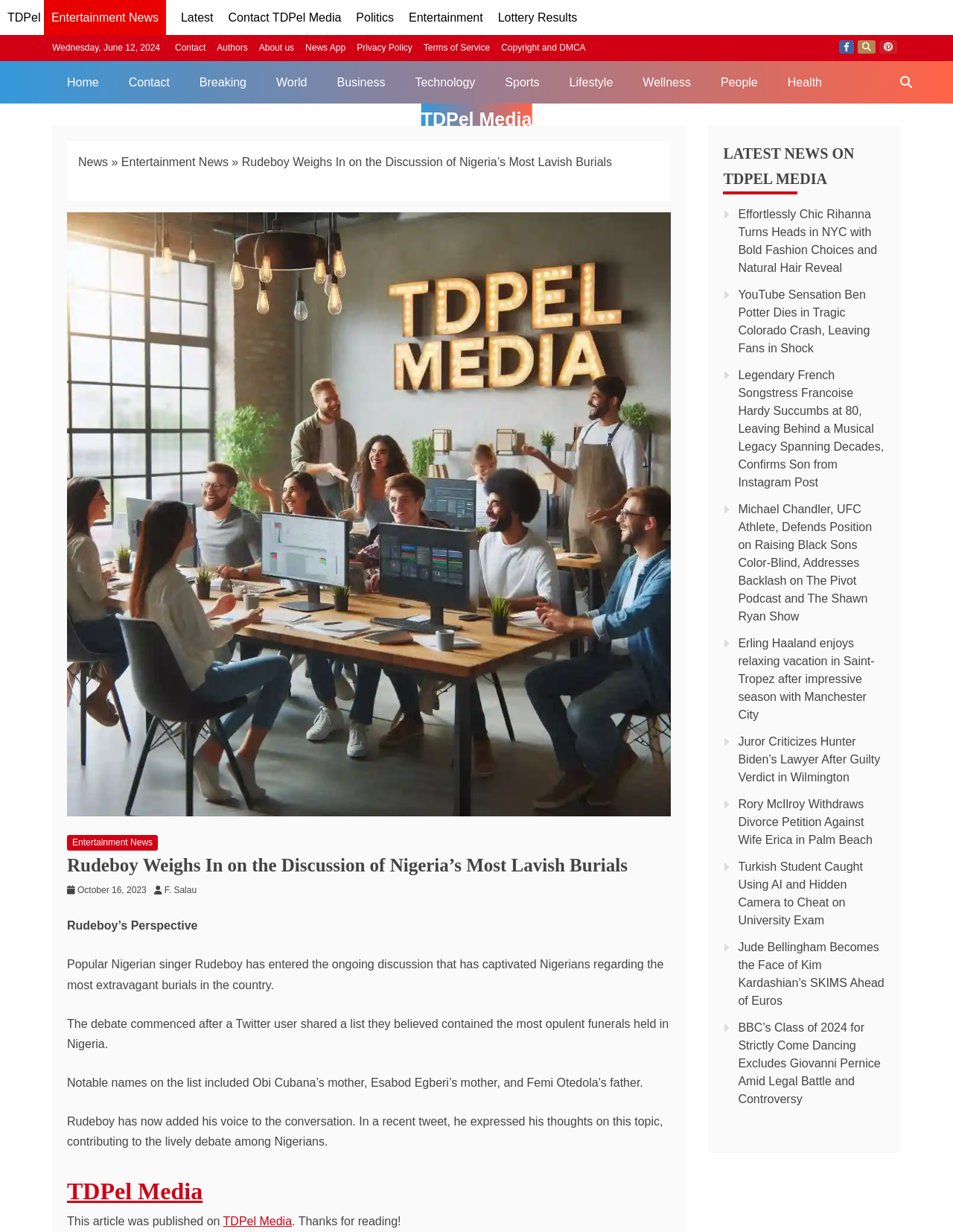Identify the bounding box coordinates necessary to click and complete the given instruction: "Search for something on TDPel Media".

[0.933, 0.049, 0.969, 0.084]